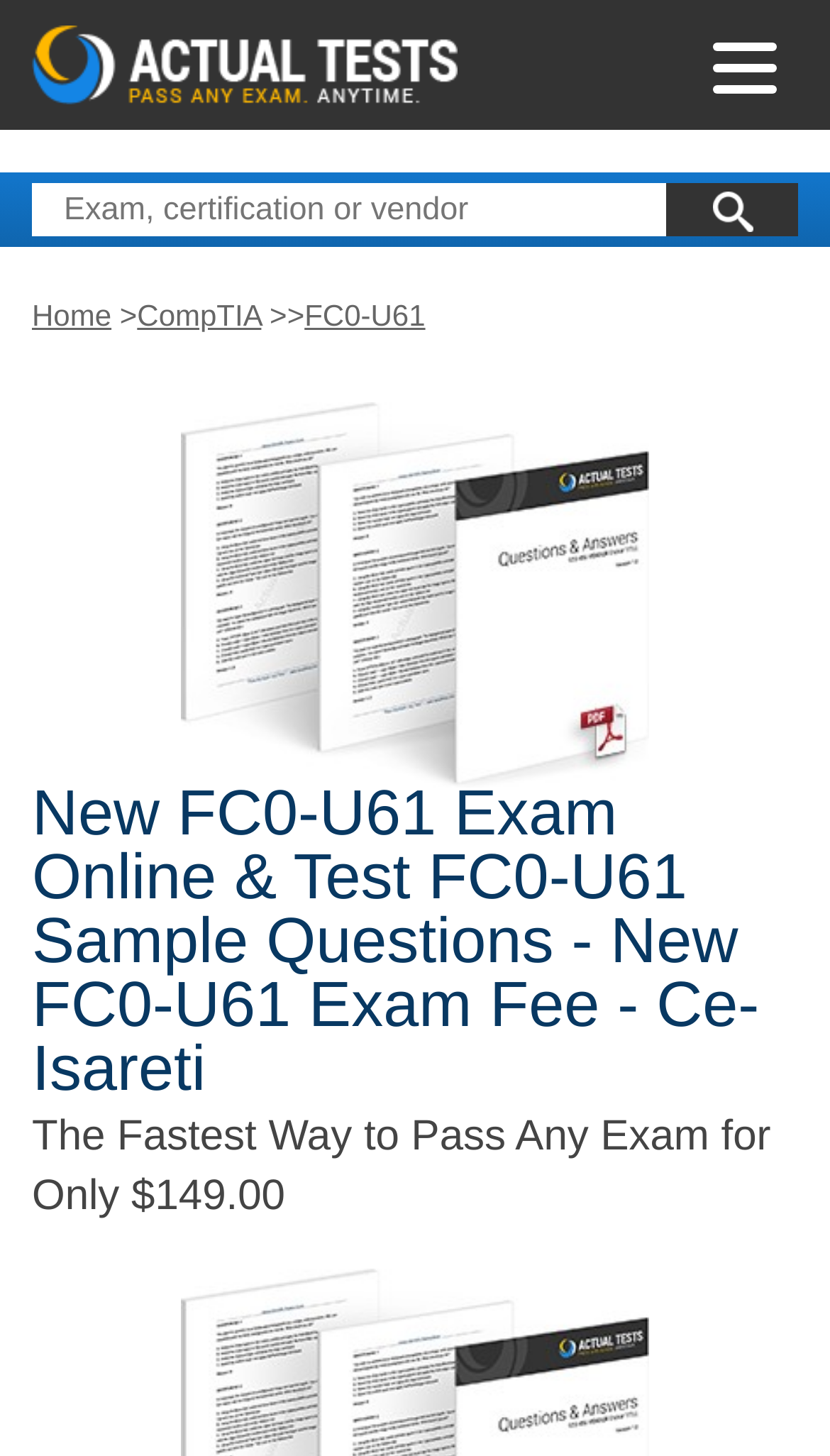Answer the question with a single word or phrase: 
What is the purpose of the textbox?

Search for exam or certification